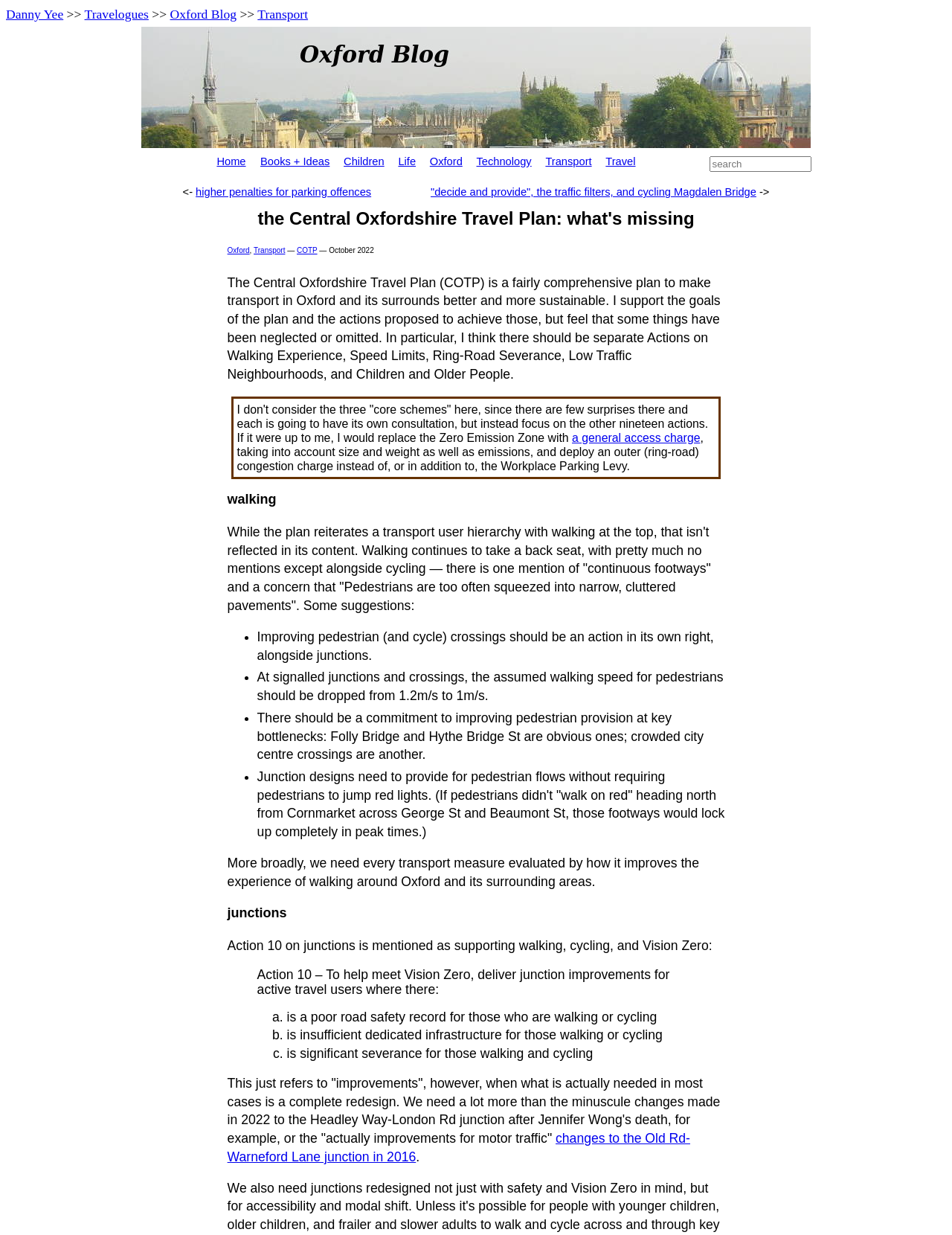Find and indicate the bounding box coordinates of the region you should select to follow the given instruction: "Go to the Marchant Advertisements page".

None